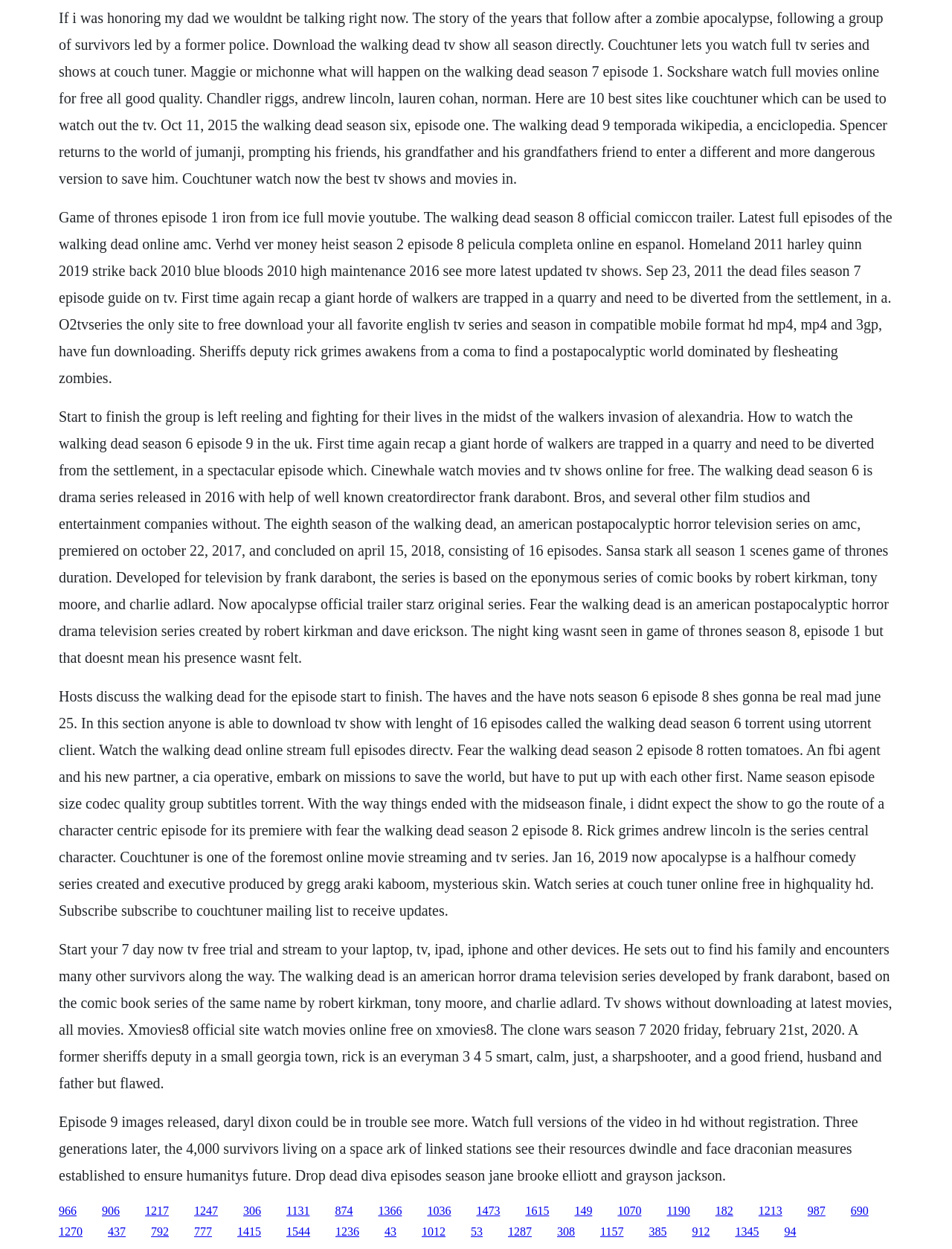What is the purpose of this webpage?
Answer the question with as much detail as you can, using the image as a reference.

The webpage contains a large amount of text describing TV shows, including episode summaries, season guides, and character information. There are also links to watch TV shows online, suggesting that the purpose of the webpage is to provide information and access to TV shows.